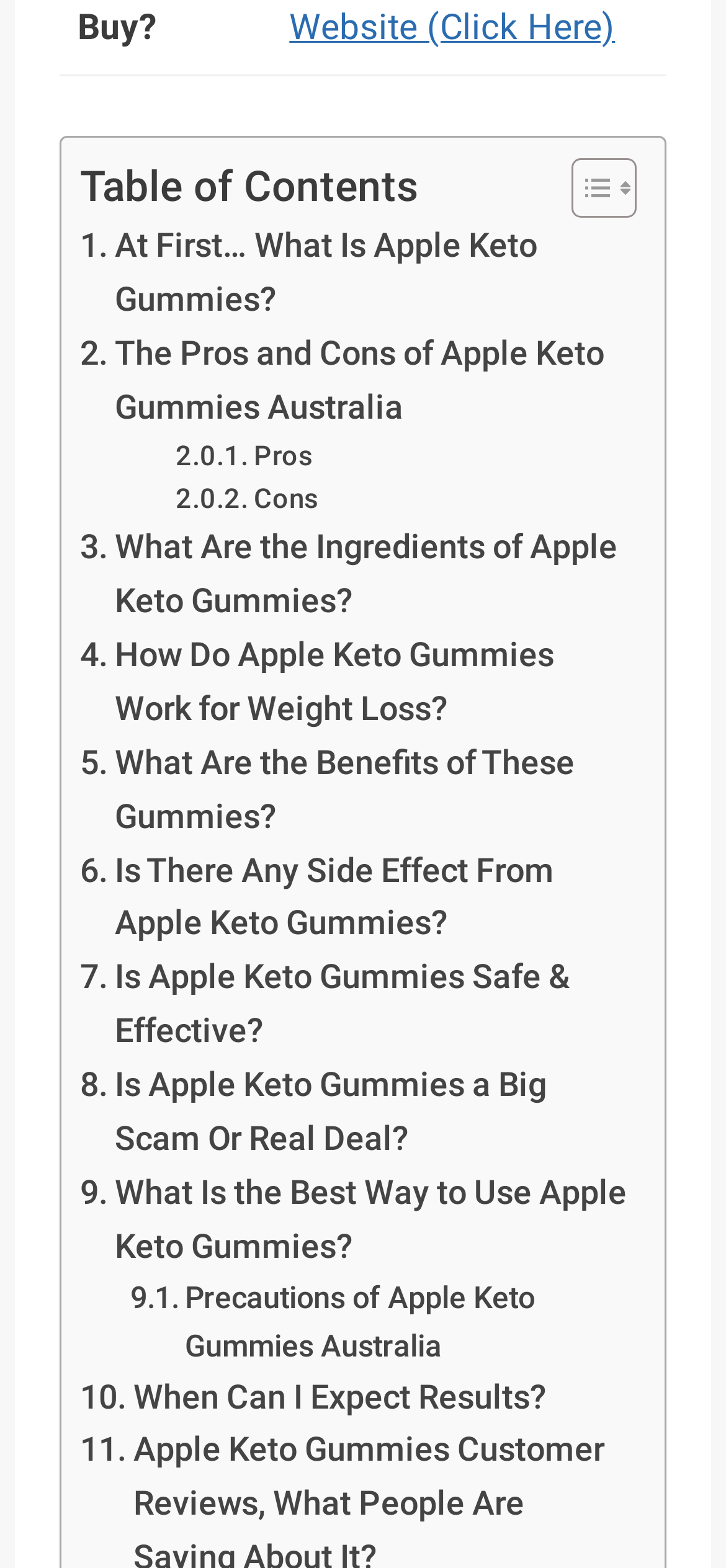What is the purpose of the two images in the 'Toggle Table of Content' link?
Answer the question with a single word or phrase, referring to the image.

To toggle the table of content